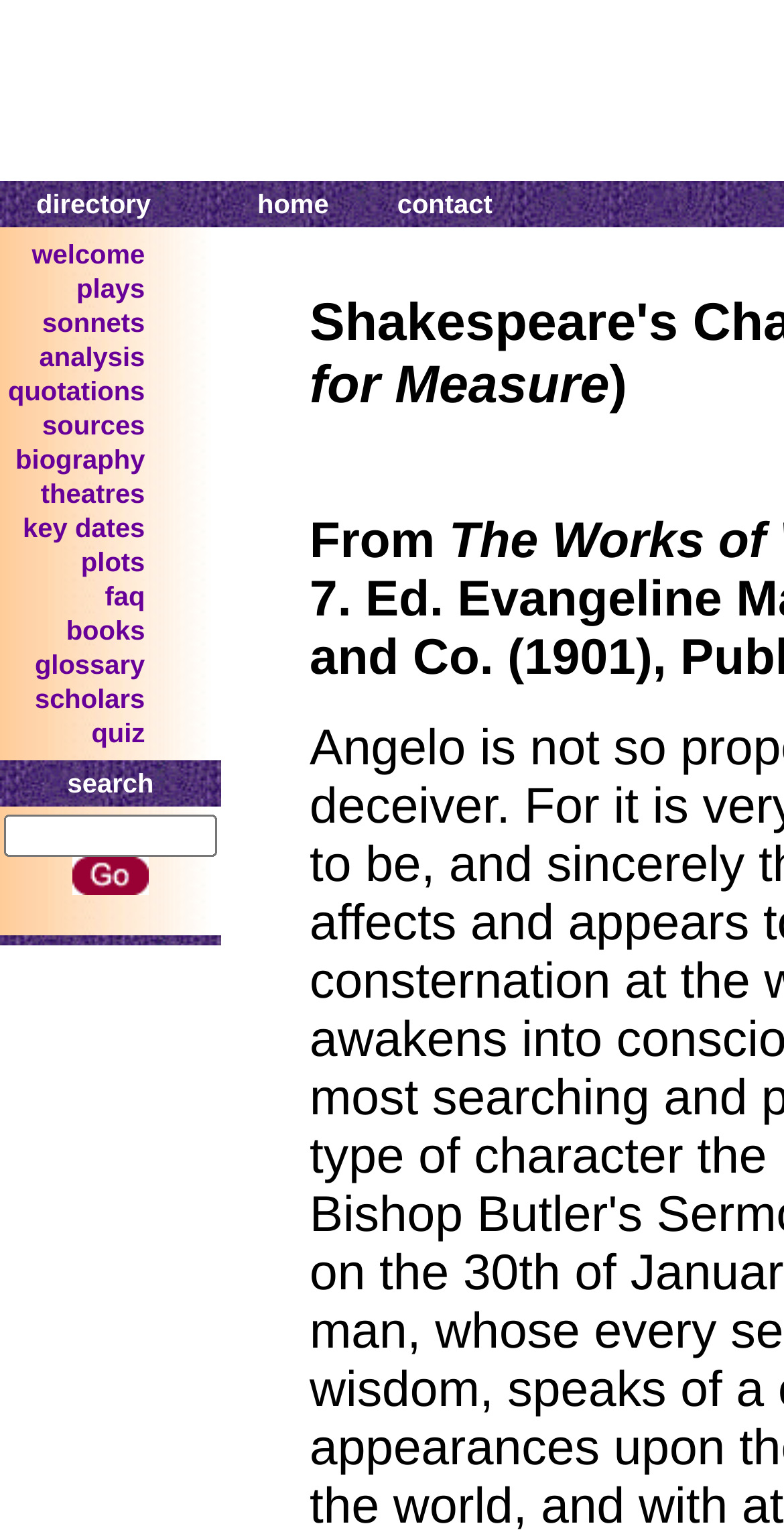Pinpoint the bounding box coordinates of the element to be clicked to execute the instruction: "view plays".

[0.098, 0.179, 0.185, 0.199]